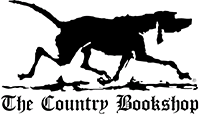Explain the image with as much detail as possible.

The image features the logo of "The Country Bookshop," which prominently displays a silhouette of a running dog, symbolizing the character and charm associated with the bookshop. The design combines simplicity and elegance, making it instantly recognizable. The text "The Country Bookshop" is presented in a classic typeface, further enhancing the welcoming, nostalgic feel of the establishment. This logo effectively represents a bookstore that is likely to emphasize a love for literature and community engagement.